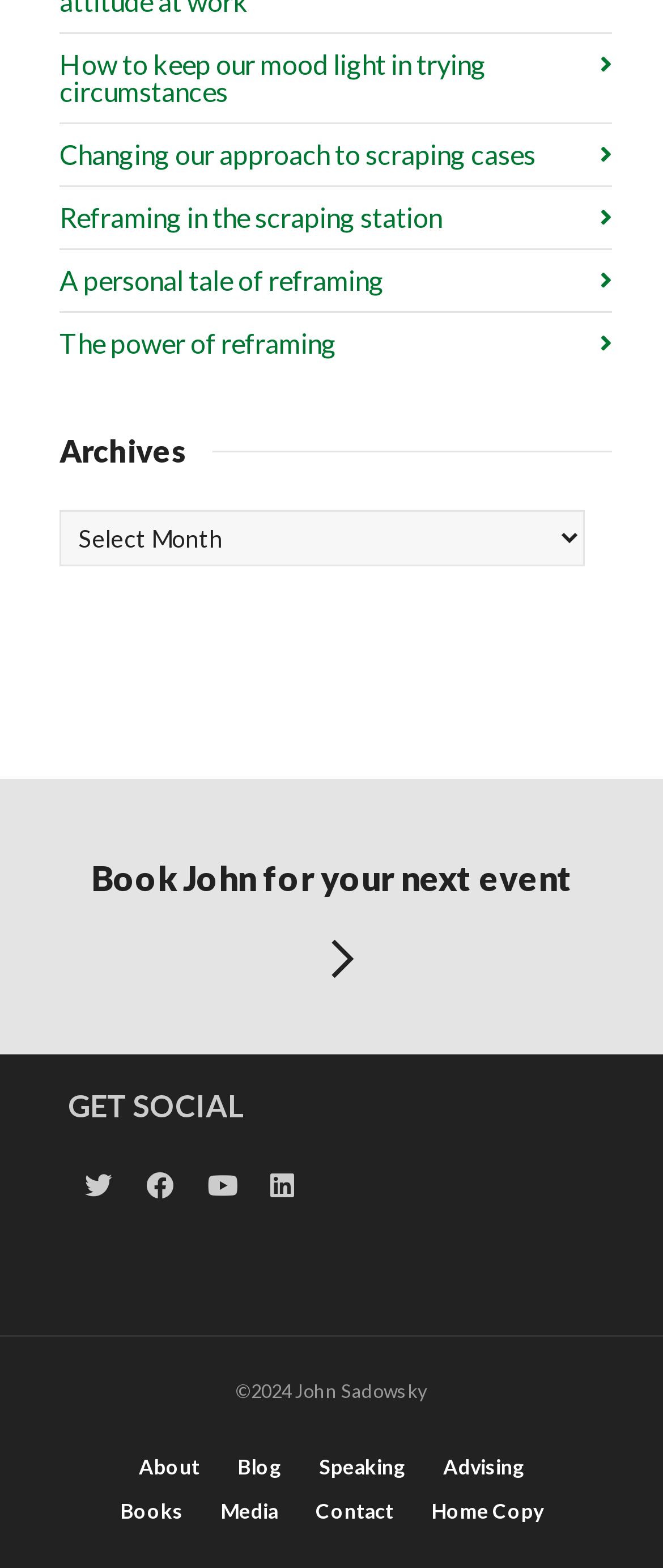Please specify the bounding box coordinates in the format (top-left x, top-left y, bottom-right x, bottom-right y), with values ranging from 0 to 1. Identify the bounding box for the UI component described as follows: Reframing in the scraping station

[0.09, 0.119, 0.923, 0.158]